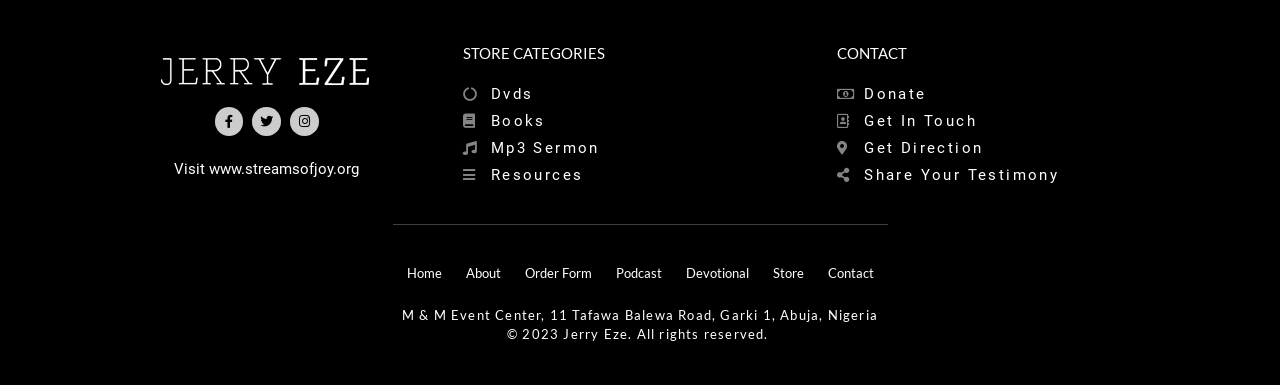Please provide the bounding box coordinates for the UI element as described: "Share your testimony". The coordinates must be four floats between 0 and 1, represented as [left, top, right, bottom].

[0.654, 0.421, 0.93, 0.491]